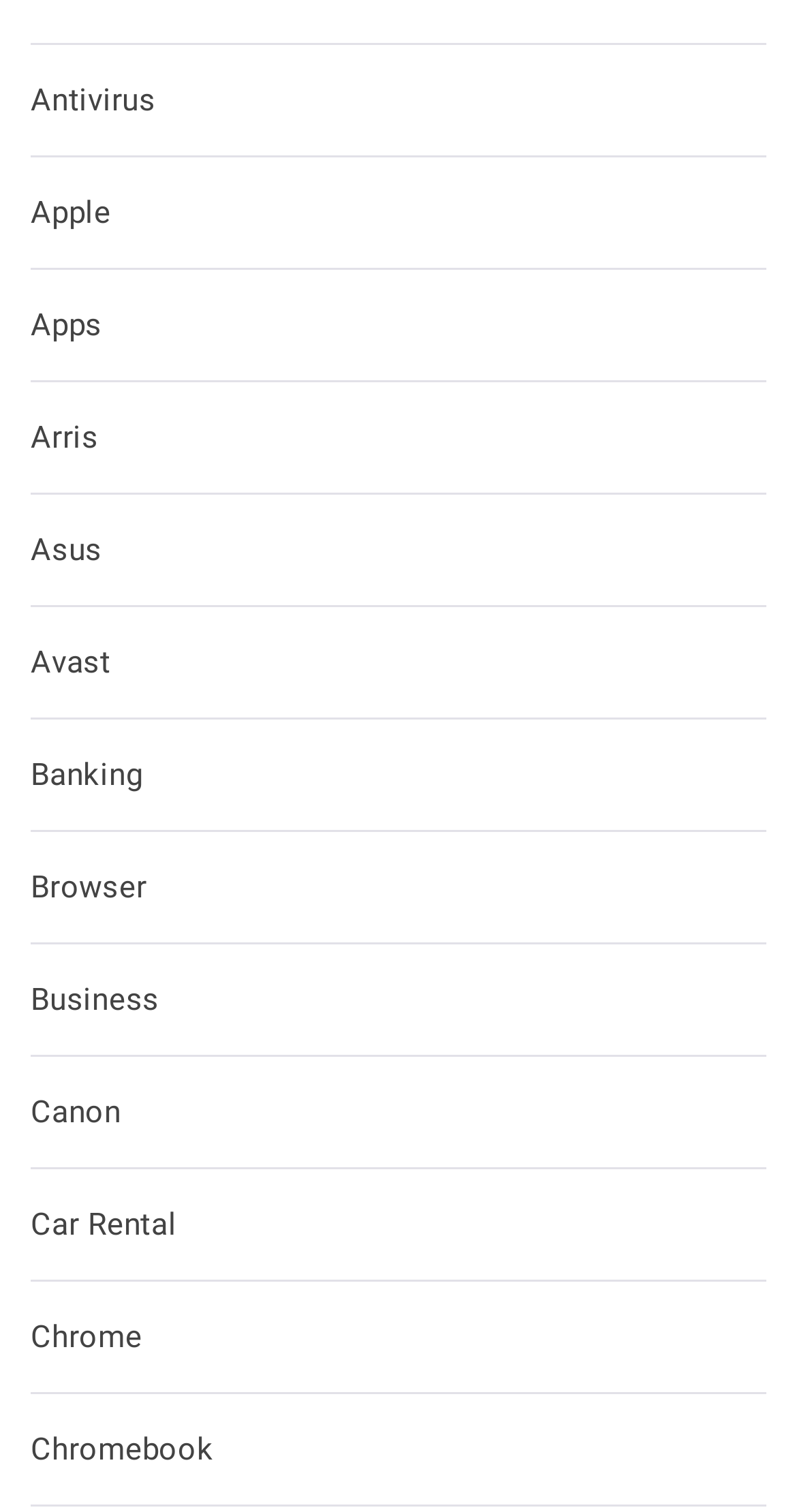Are there any links related to finance?
Please give a detailed and elaborate answer to the question based on the image.

I found that there is a link related to finance, which is 'Banking', indicating that the webpage may have content related to financial services or institutions.